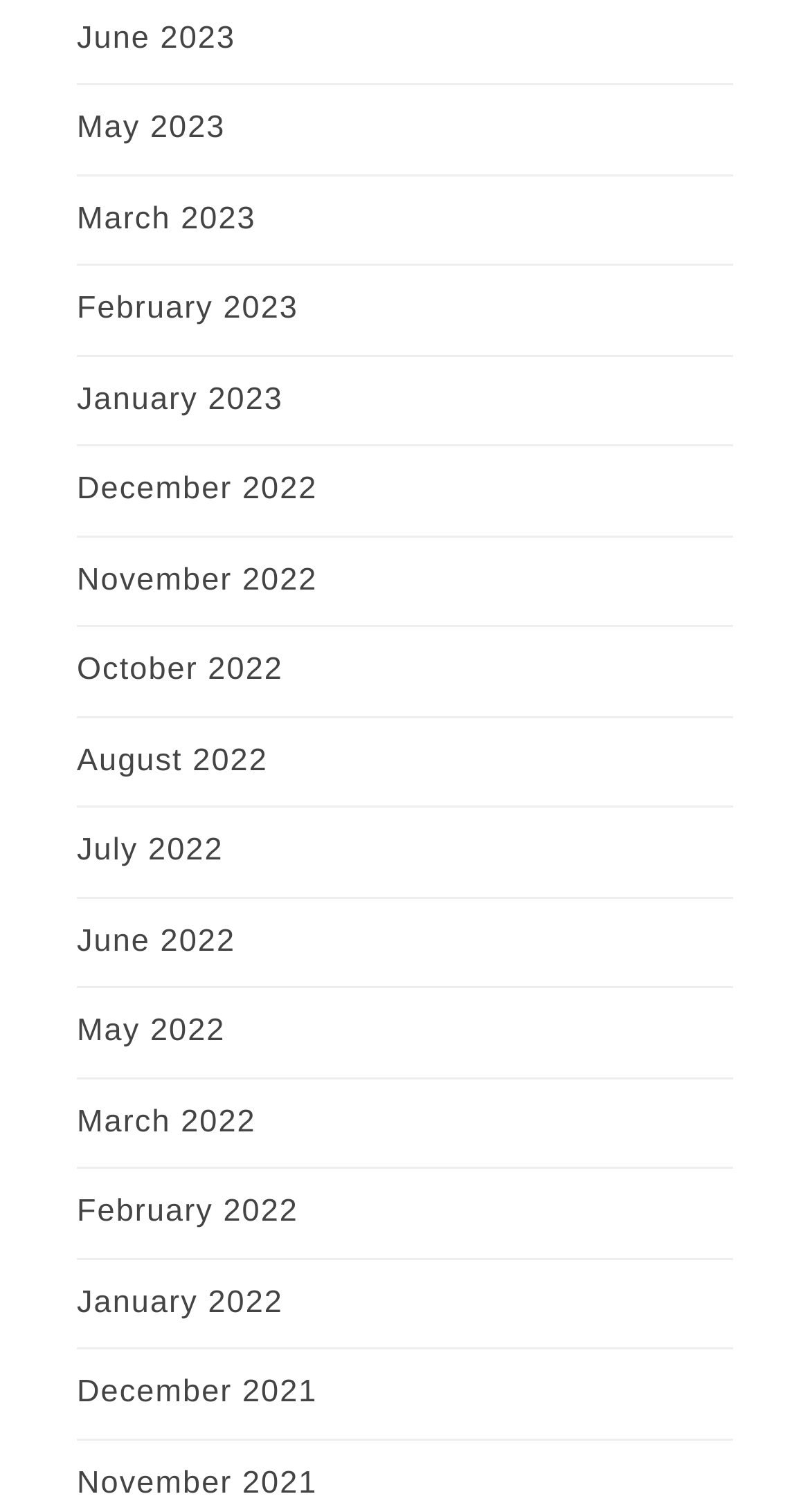Find the bounding box coordinates of the area to click in order to follow the instruction: "Click the 'Next Item' button".

None